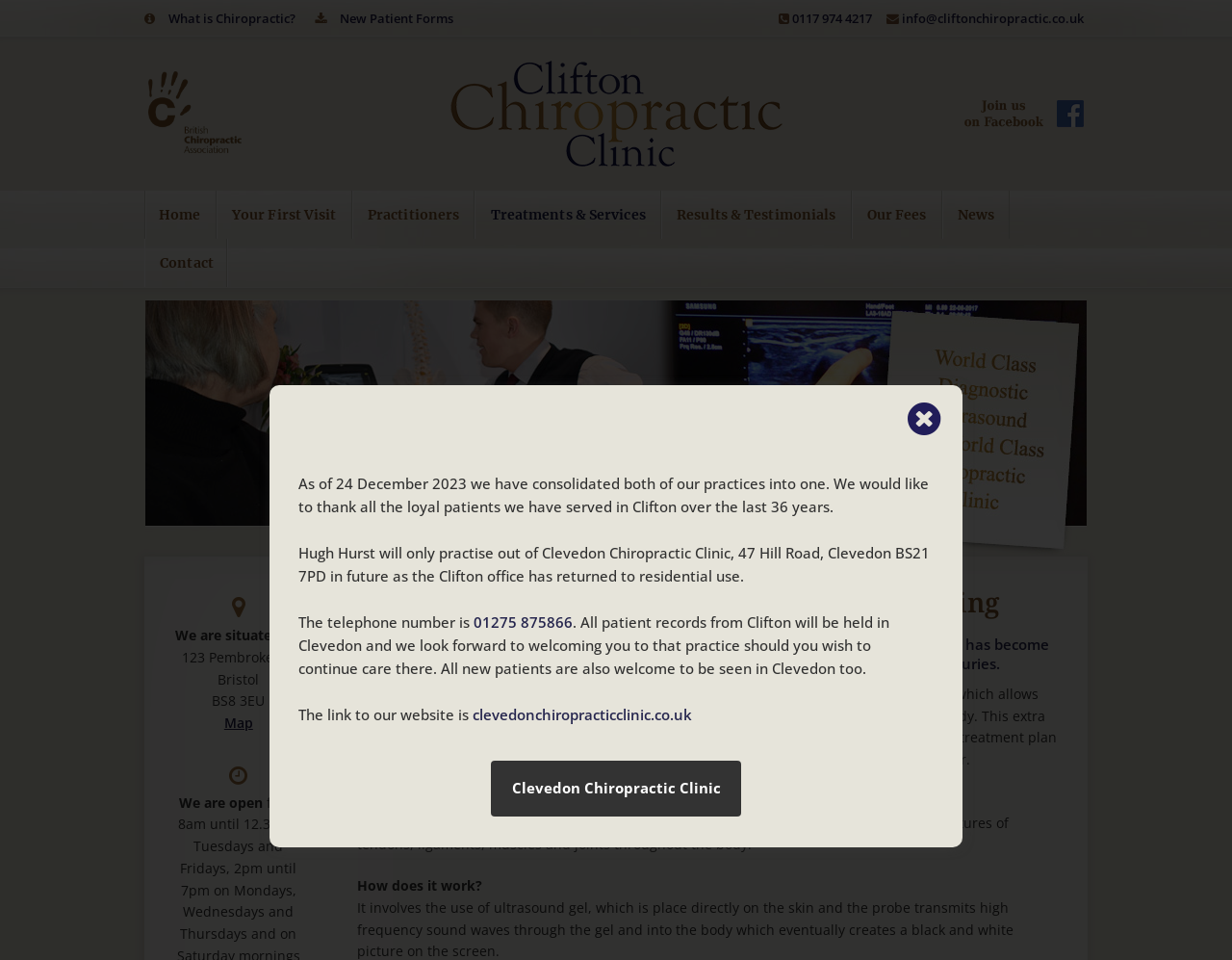Where is the clinic located?
Please look at the screenshot and answer using one word or phrase.

123 Pembroke Rd, Bristol, BS8 3EU